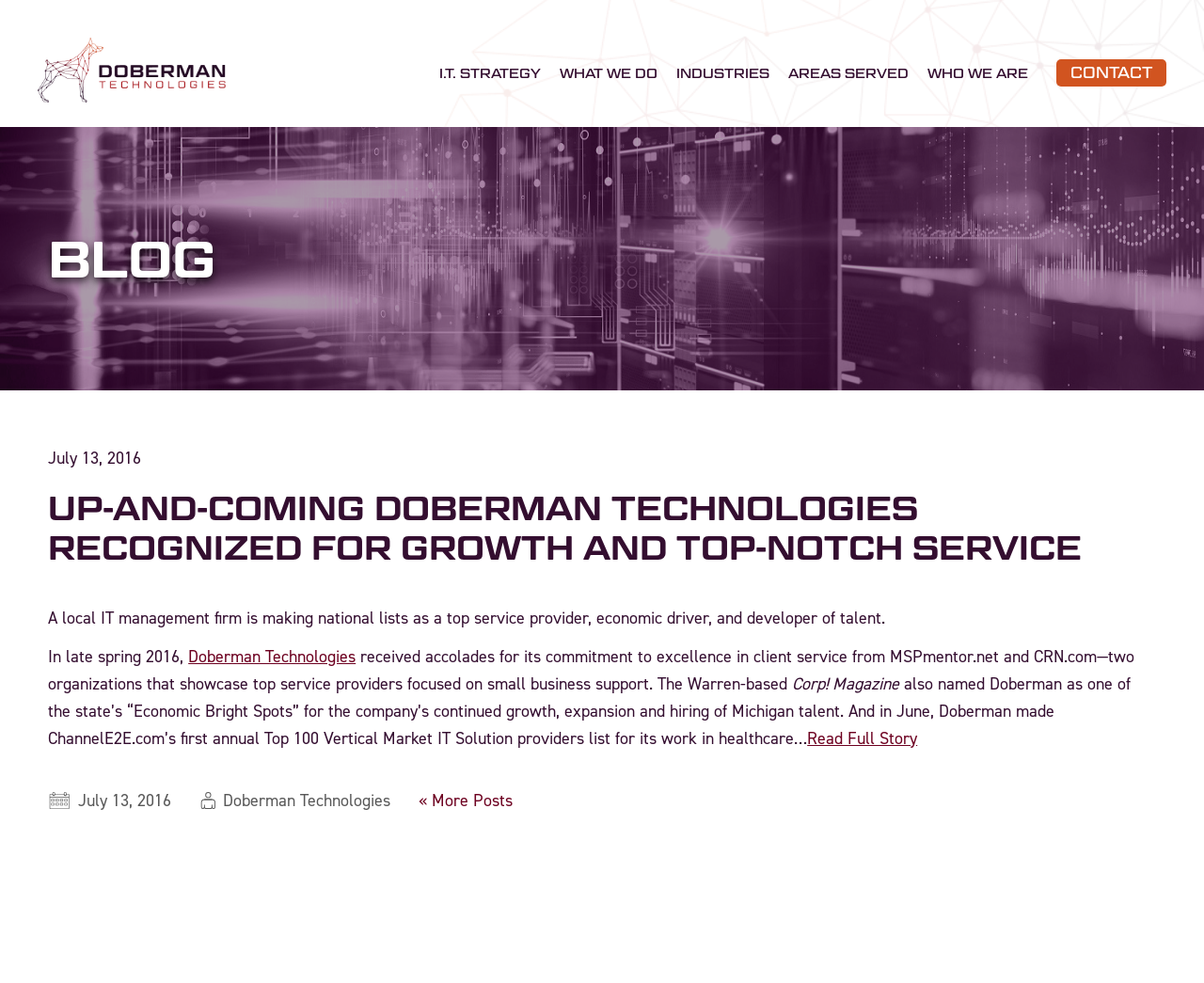What is the name of the magazine that named Doberman as one of the state’s 'Economic Bright Spots'?
Your answer should be a single word or phrase derived from the screenshot.

Corp! Magazine